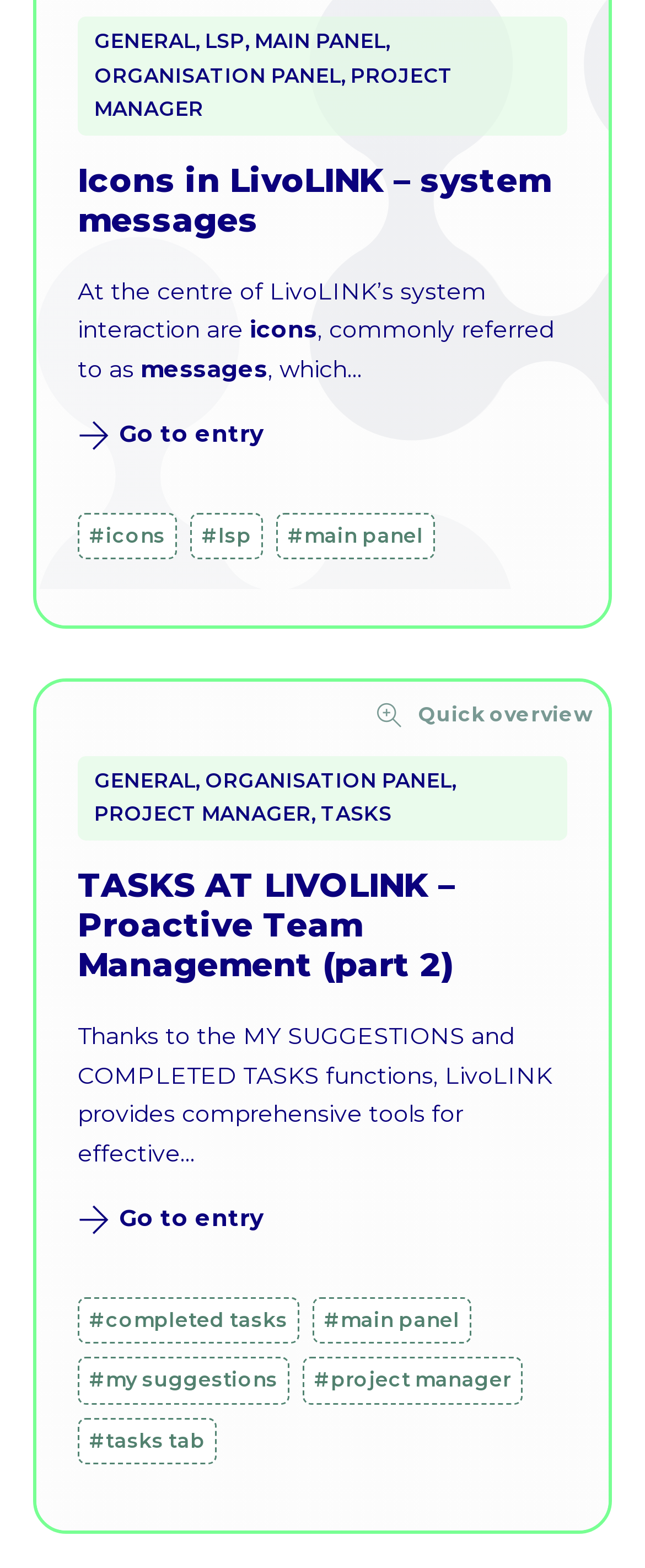Please provide the bounding box coordinates for the element that needs to be clicked to perform the instruction: "Click on the link 'Teknik Informatika'". The coordinates must consist of four float numbers between 0 and 1, formatted as [left, top, right, bottom].

None